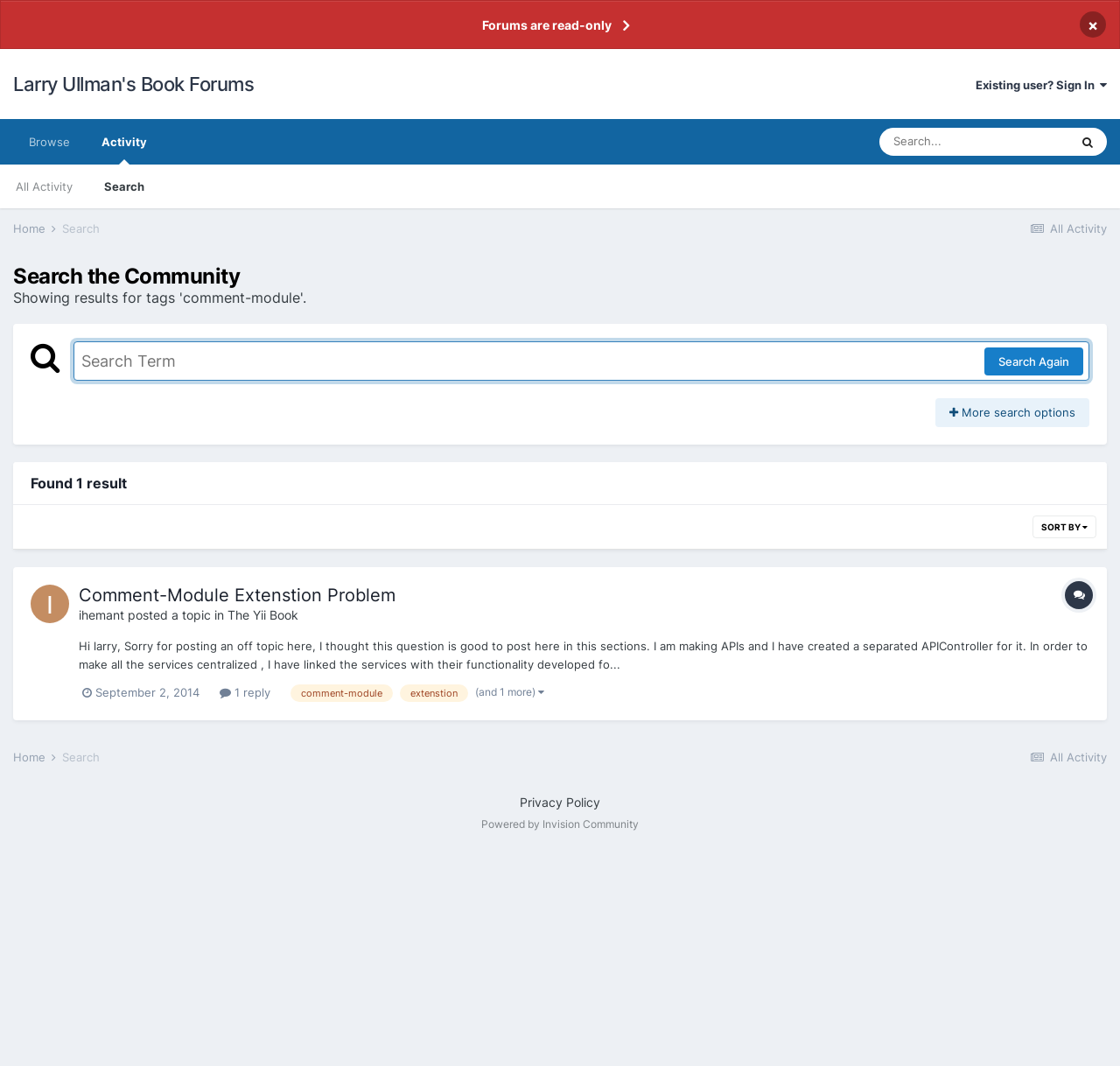Locate the bounding box coordinates of the clickable part needed for the task: "View all activity".

[0.918, 0.207, 0.988, 0.22]